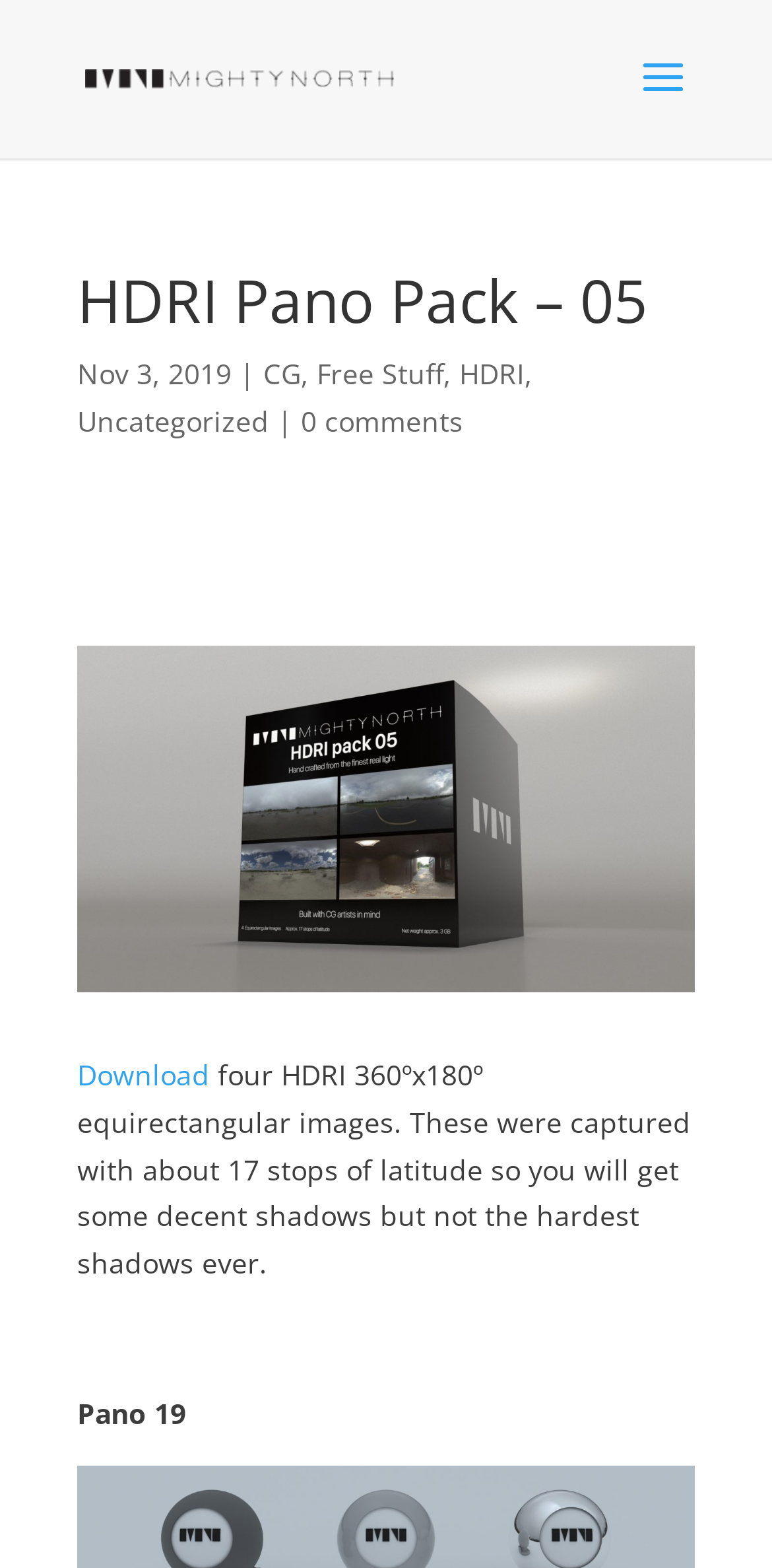Please give a succinct answer using a single word or phrase:
What type of images are provided in this pack?

HDRI 360ºx180º equirectangular images